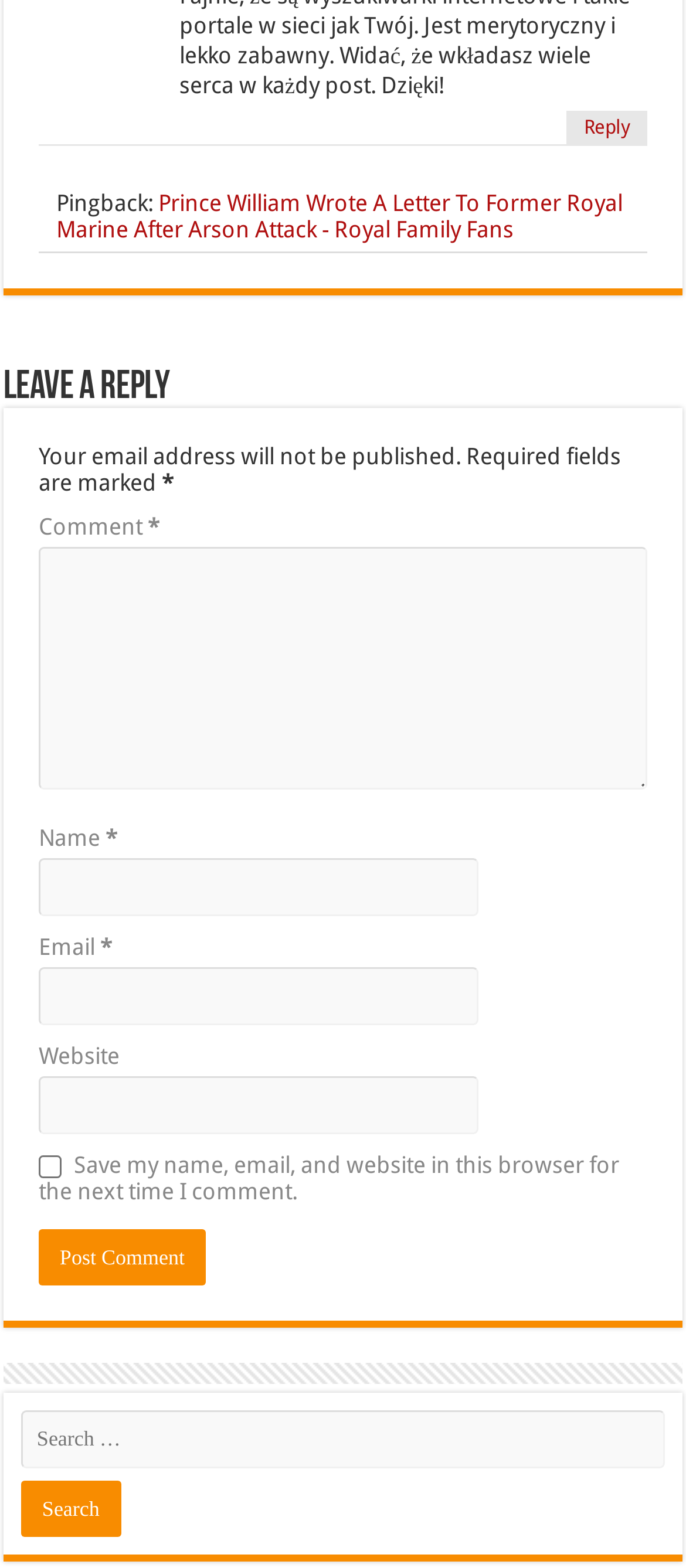Please indicate the bounding box coordinates for the clickable area to complete the following task: "Reply to the post". The coordinates should be specified as four float numbers between 0 and 1, i.e., [left, top, right, bottom].

[0.826, 0.071, 0.944, 0.092]